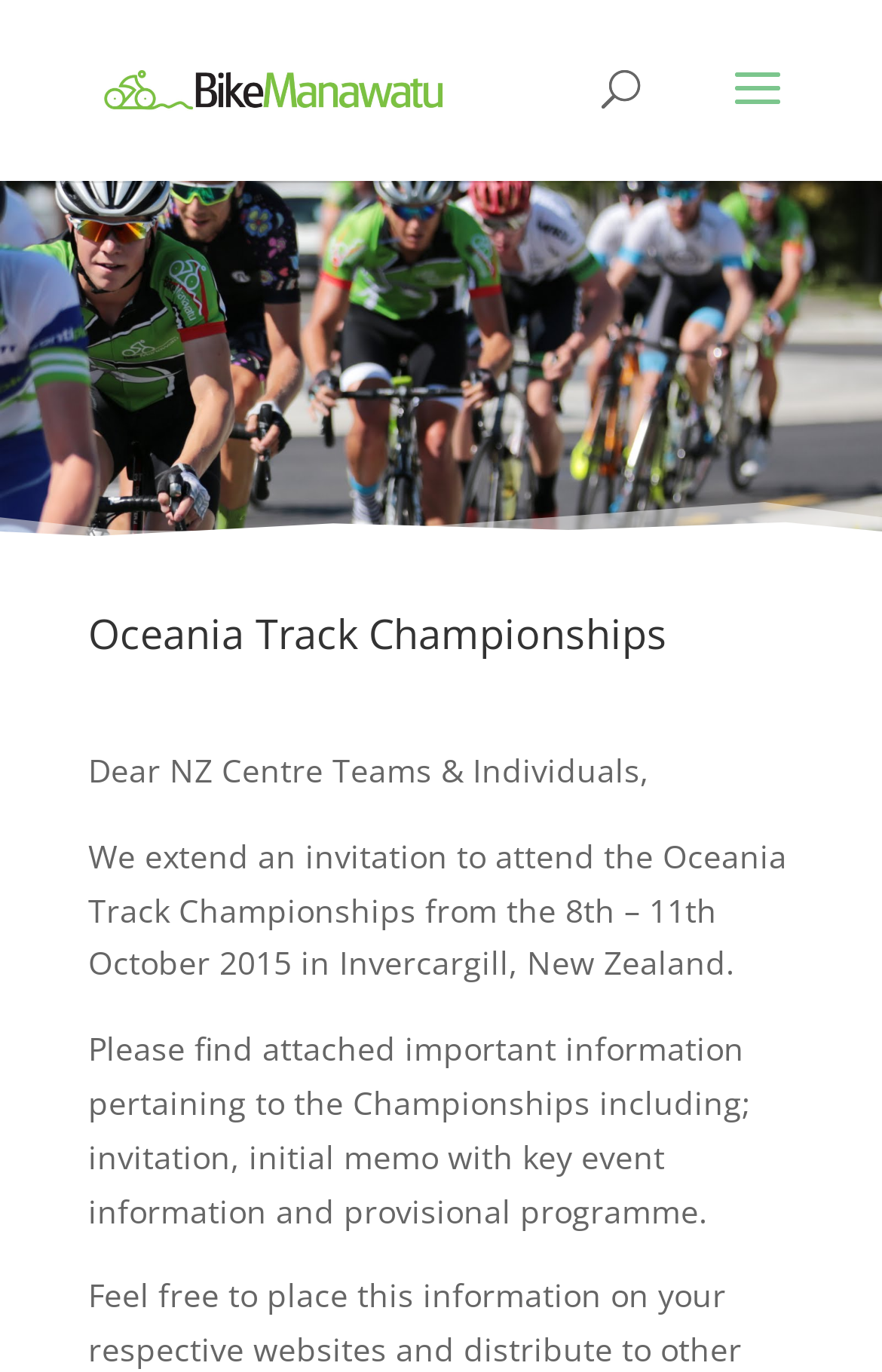Respond to the question below with a concise word or phrase:
Who is the invitation extended to?

NZ Centre Teams & Individuals